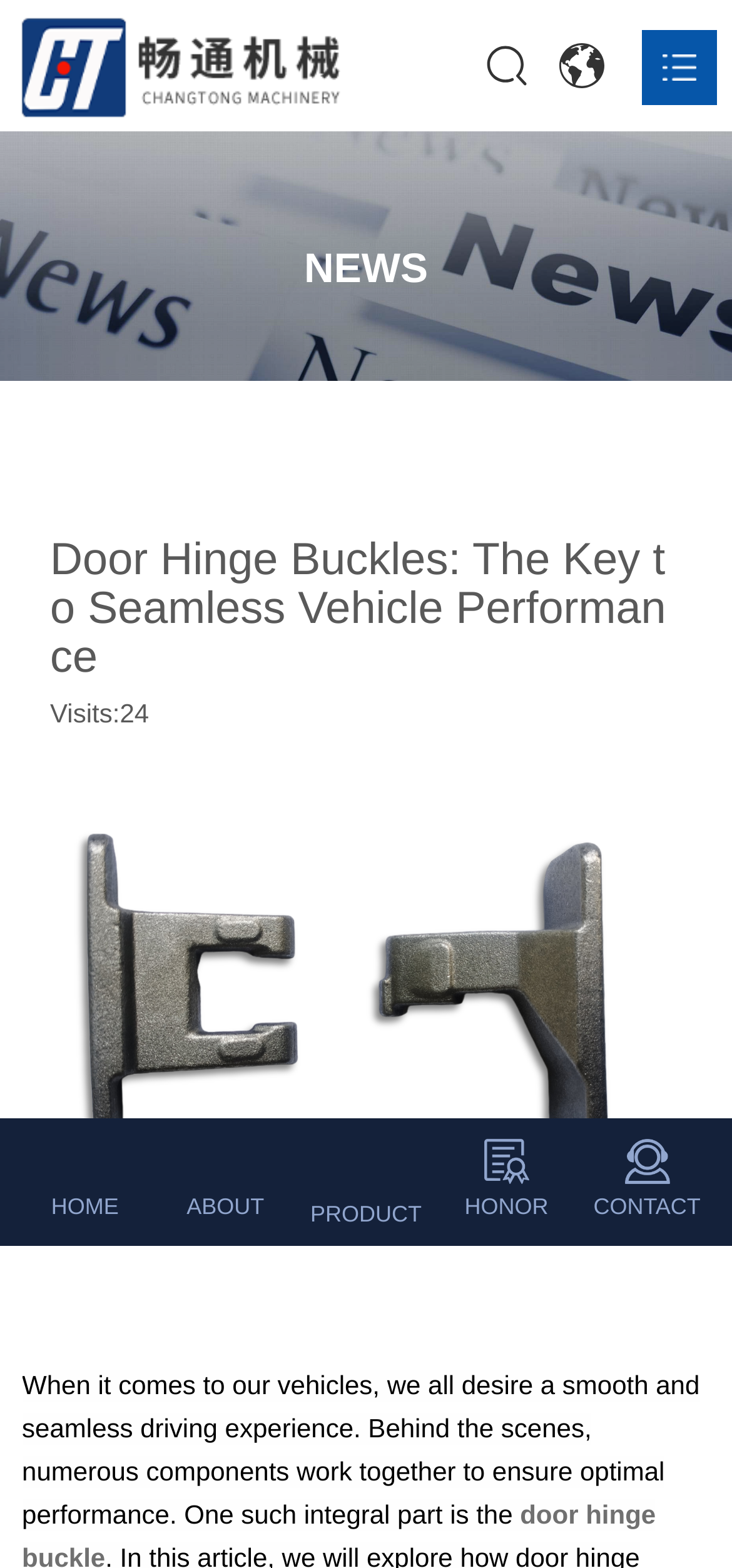Identify the bounding box coordinates of the section to be clicked to complete the task described by the following instruction: "Browse the PRODUCTS". The coordinates should be four float numbers between 0 and 1, formatted as [left, top, right, bottom].

[0.05, 0.252, 0.95, 0.308]